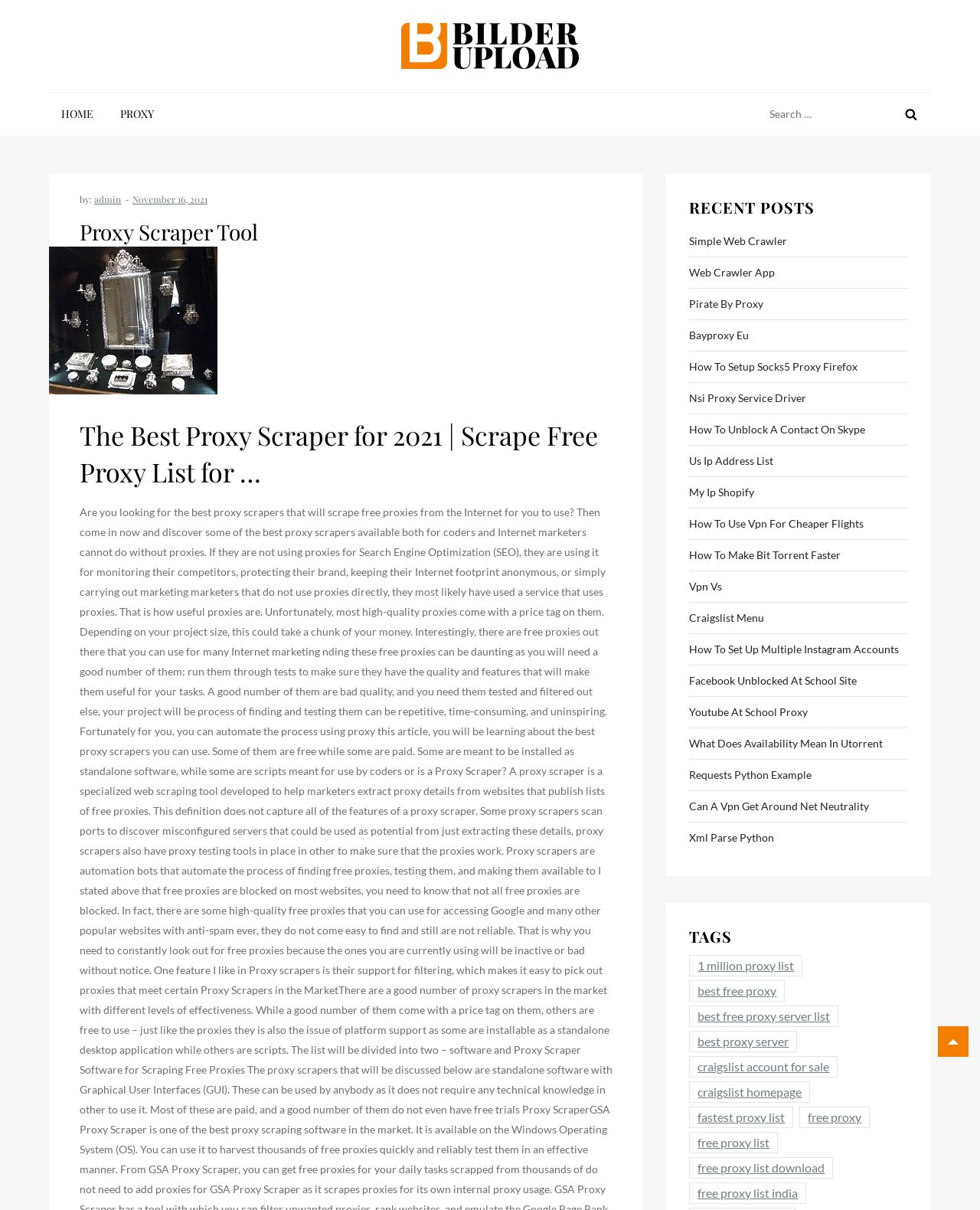Please provide the bounding box coordinates for the element that needs to be clicked to perform the instruction: "Click on the HOME link". The coordinates must consist of four float numbers between 0 and 1, formatted as [left, top, right, bottom].

[0.05, 0.077, 0.108, 0.112]